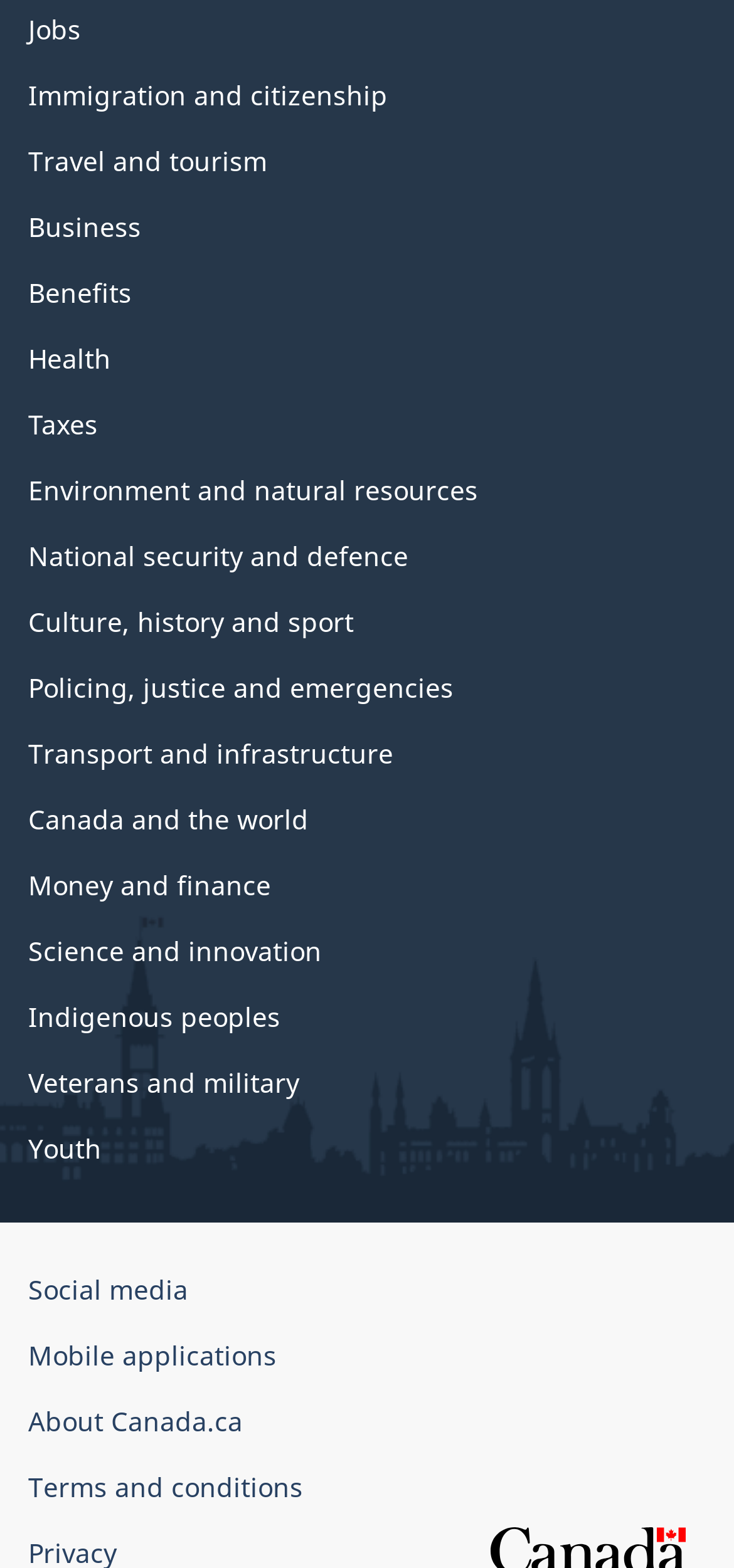Determine the bounding box coordinates of the element that should be clicked to execute the following command: "Learn about Health".

[0.038, 0.217, 0.151, 0.24]